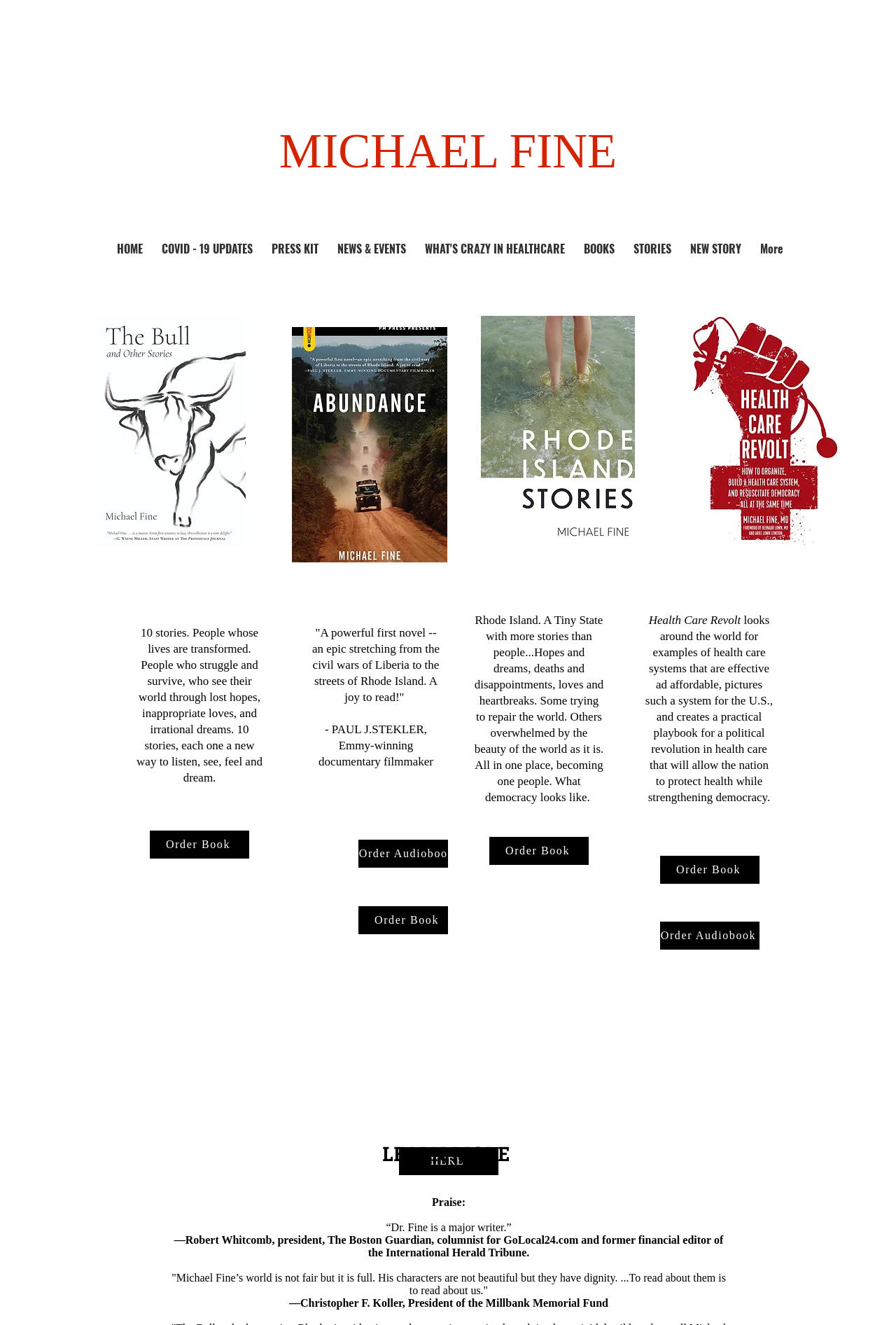How many book titles are mentioned on the webpage?
Look at the image and respond to the question as thoroughly as possible.

By carefully examining the webpage, I found four book titles mentioned: '10 stories', 'Rhode Island. A Tiny State with more stories than people...', 'Health Care Revolt', and 'Abundance'.